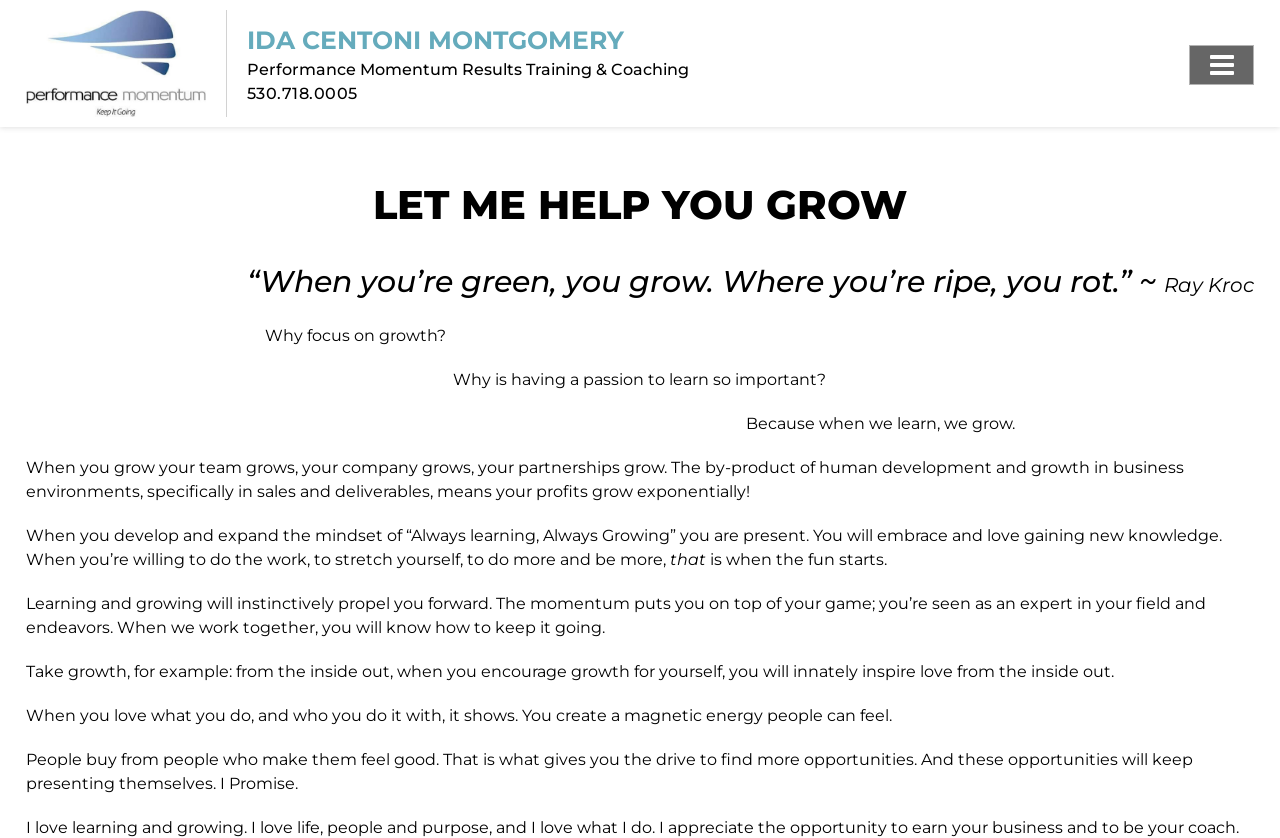Please identify the primary heading of the webpage and give its text content.

LET ME HELP YOU GROW